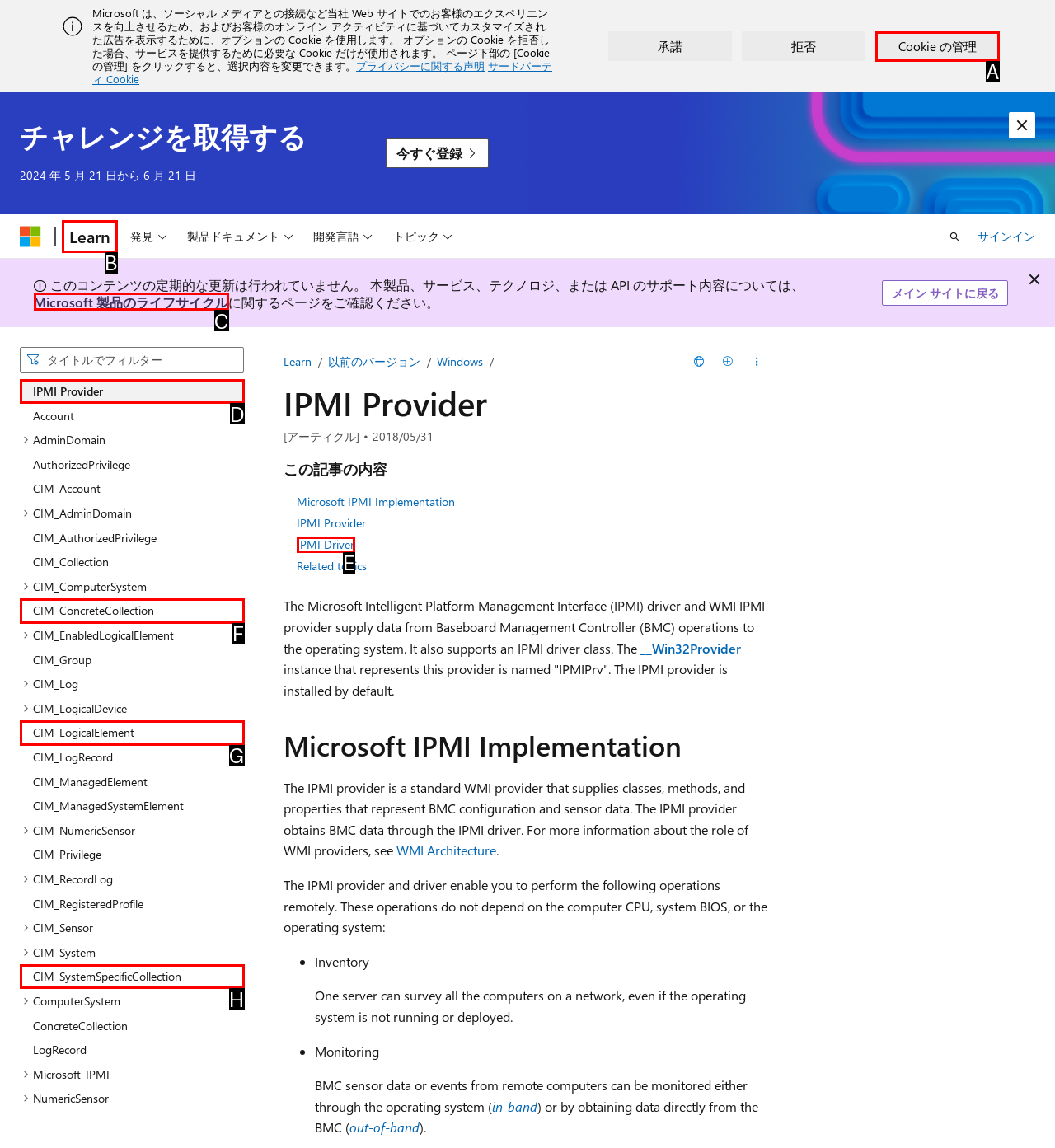Identify the correct UI element to click on to achieve the following task: Click the 'Learn' link Respond with the corresponding letter from the given choices.

B